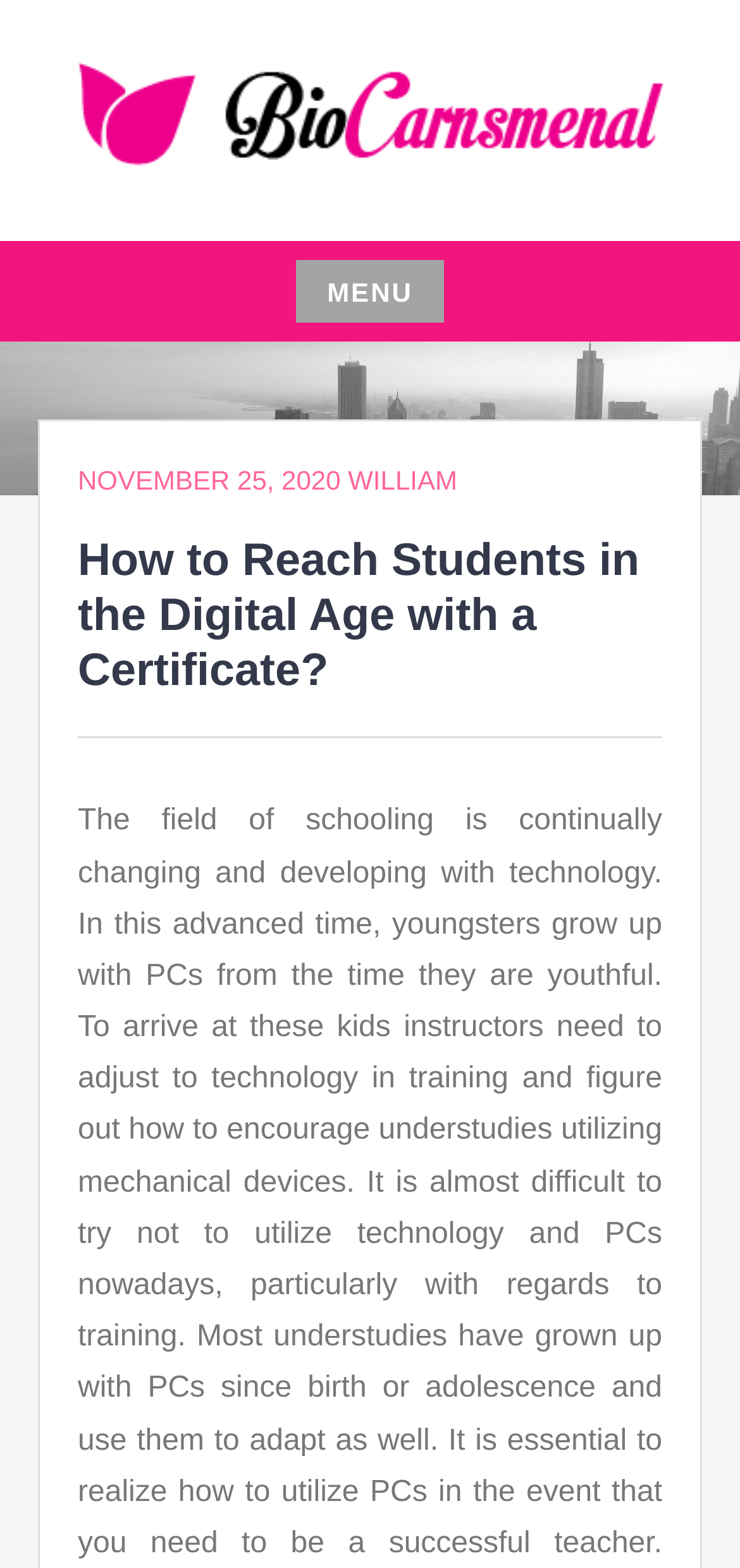Please find and provide the title of the webpage.

How to Reach Students in the Digital Age with a Certificate?